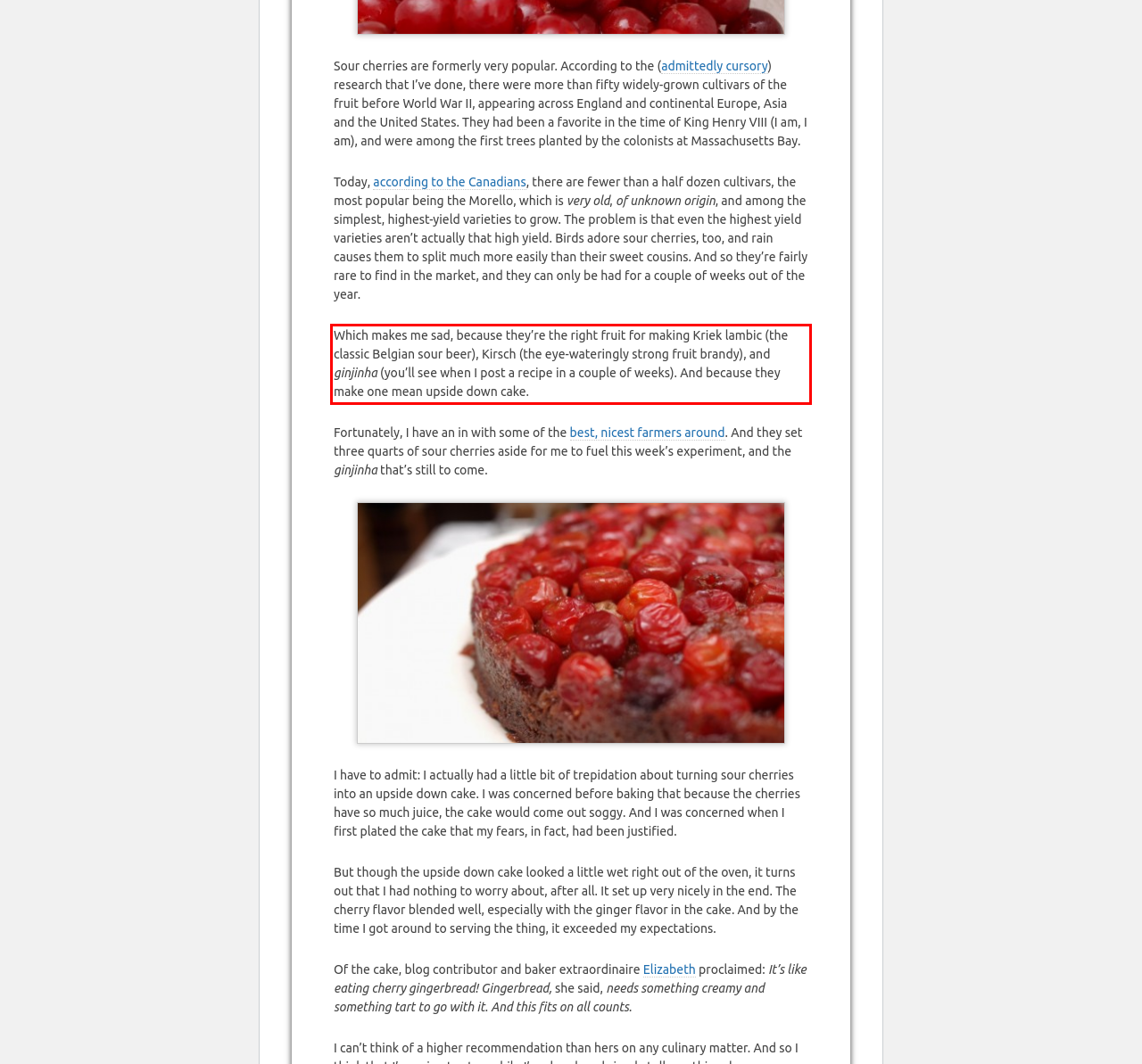Please examine the webpage screenshot and extract the text within the red bounding box using OCR.

Which makes me sad, because they’re the right fruit for making Kriek lambic (the classic Belgian sour beer), Kirsch (the eye-wateringly strong fruit brandy), and ginjinha (you’ll see when I post a recipe in a couple of weeks). And because they make one mean upside down cake.